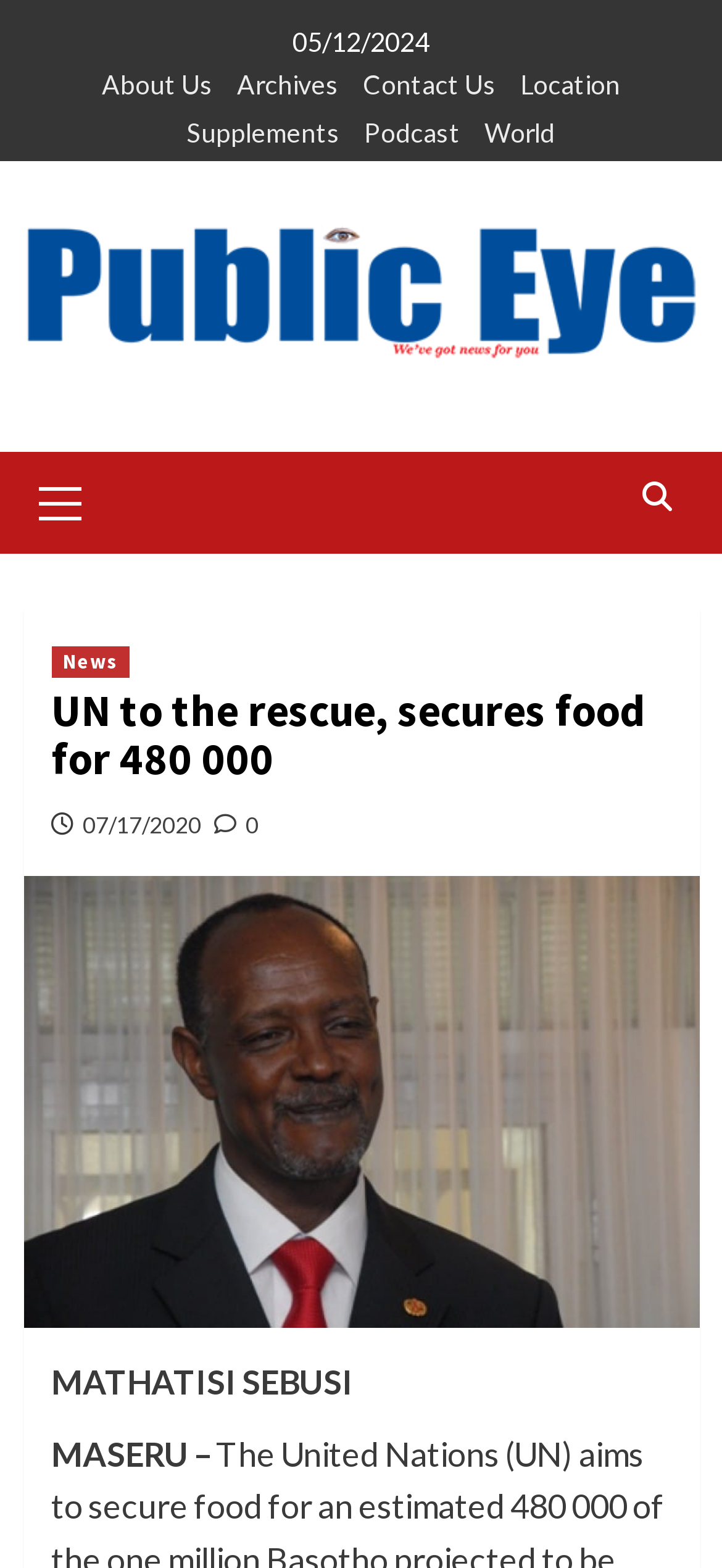By analyzing the image, answer the following question with a detailed response: How many links are there in the primary menu?

I found the primary menu by looking at the element with the role 'primary-menu' and found one link element with the text 'Primary Menu' inside it.